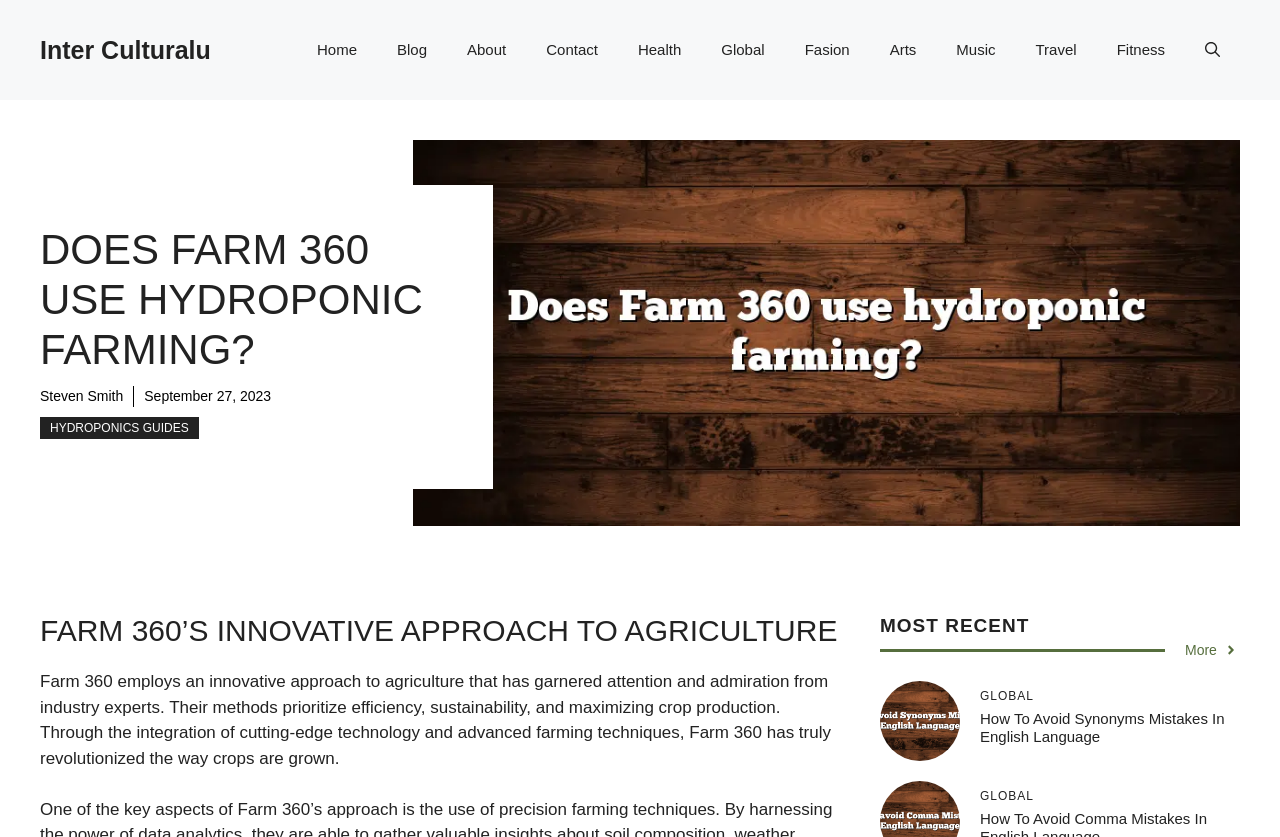Extract the bounding box for the UI element that matches this description: "aria-label="Open search"".

[0.926, 0.024, 0.969, 0.096]